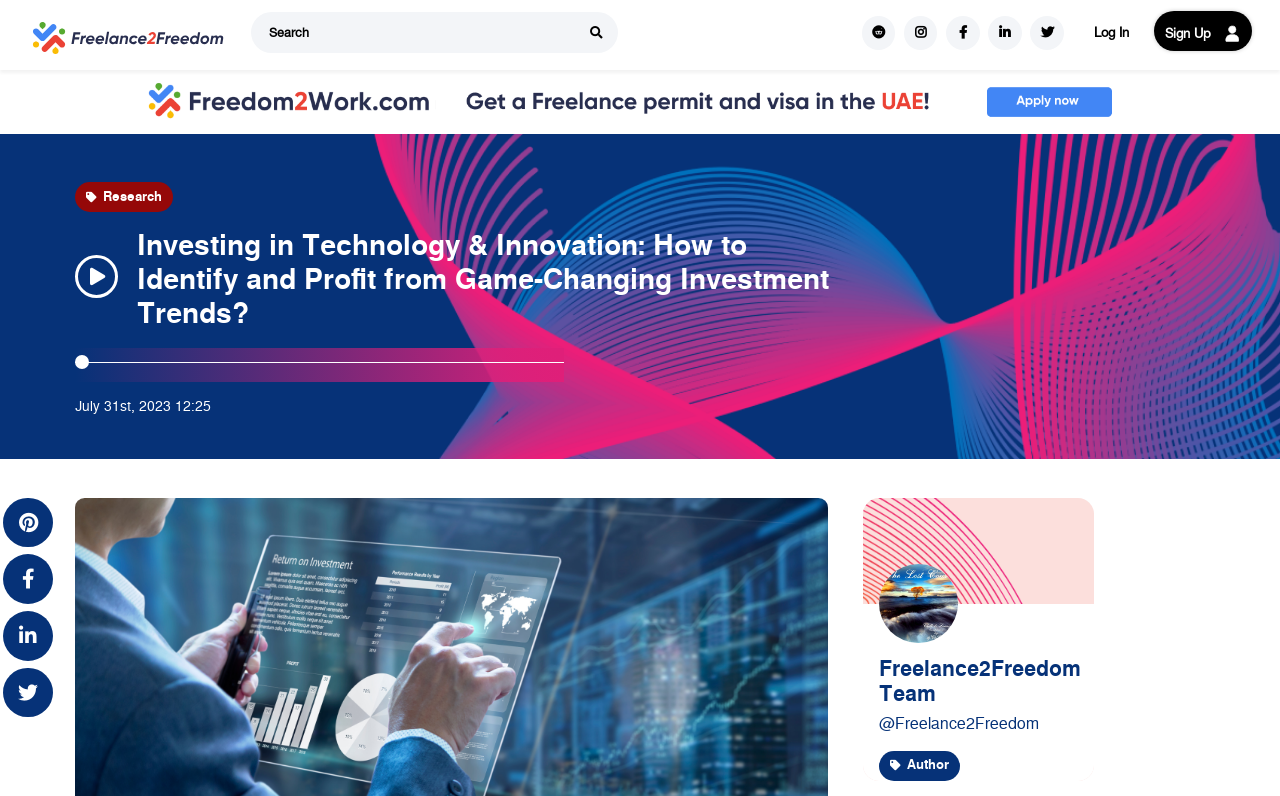When was the article published?
Based on the image, answer the question in a detailed manner.

The publication date and time of the article are indicated by the StaticText element 'July 31st, 2023 12:25' with bounding box coordinates [0.074, 0.626, 0.206, 0.649].